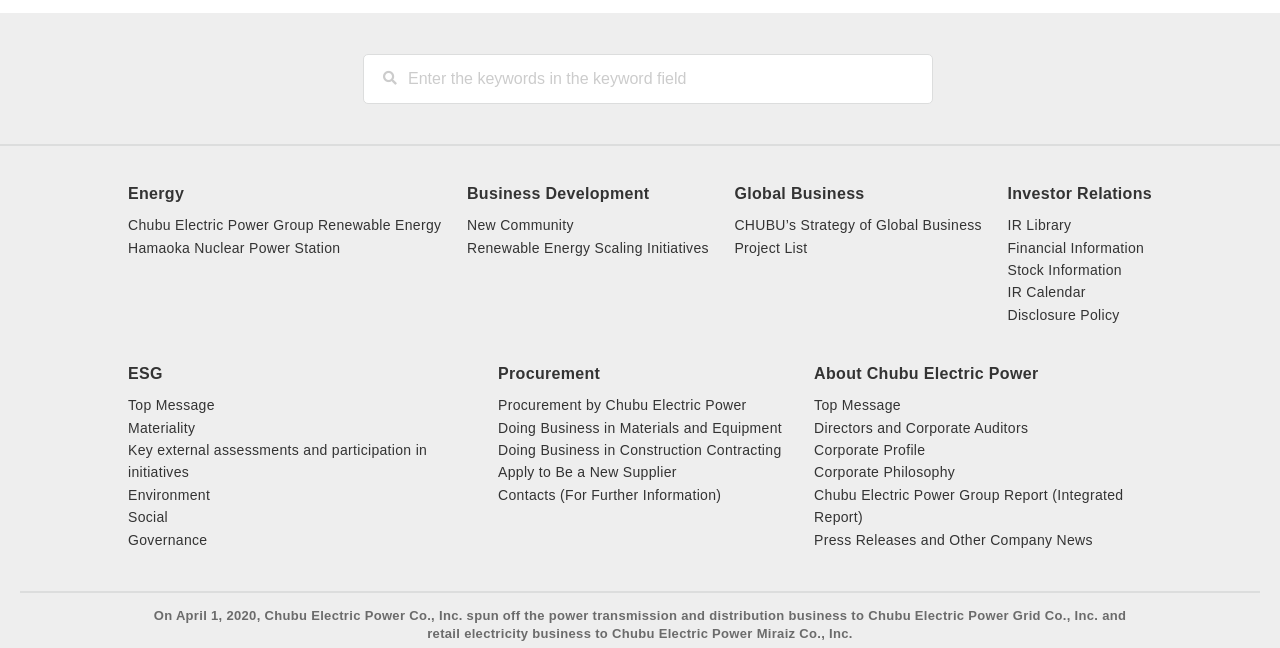Analyze the image and answer the question with as much detail as possible: 
What is the name of the section that includes links to 'IR Library' and 'Financial Information'?

The section that includes links to 'IR Library' and 'Financial Information' is called 'Investor Relations', which suggests that this section is dedicated to providing information to investors and stakeholders about the company's financial performance and strategy.